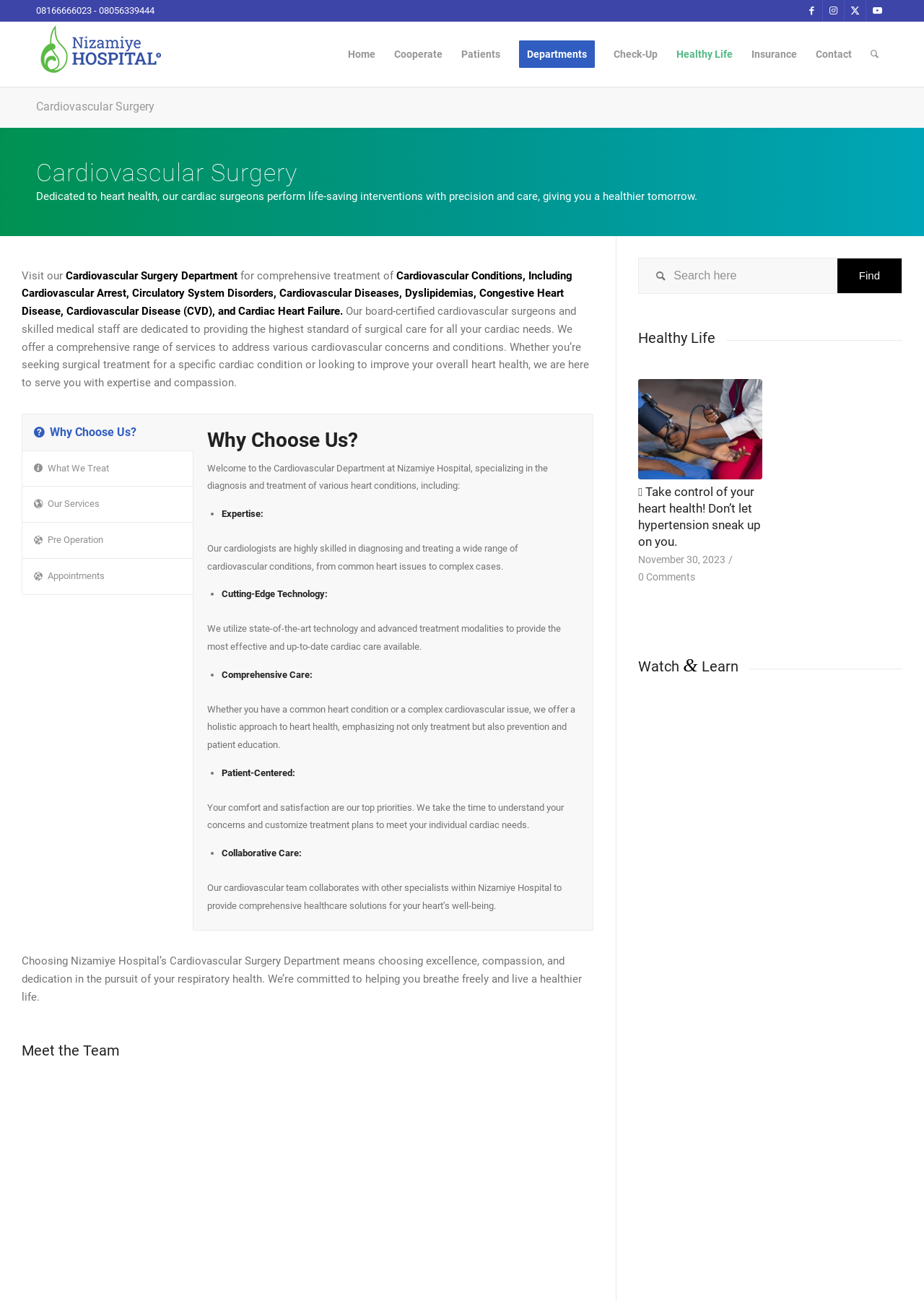Identify the bounding box coordinates of the area that should be clicked in order to complete the given instruction: "Search for a keyword". The bounding box coordinates should be four float numbers between 0 and 1, i.e., [left, top, right, bottom].

[0.692, 0.199, 0.976, 0.225]